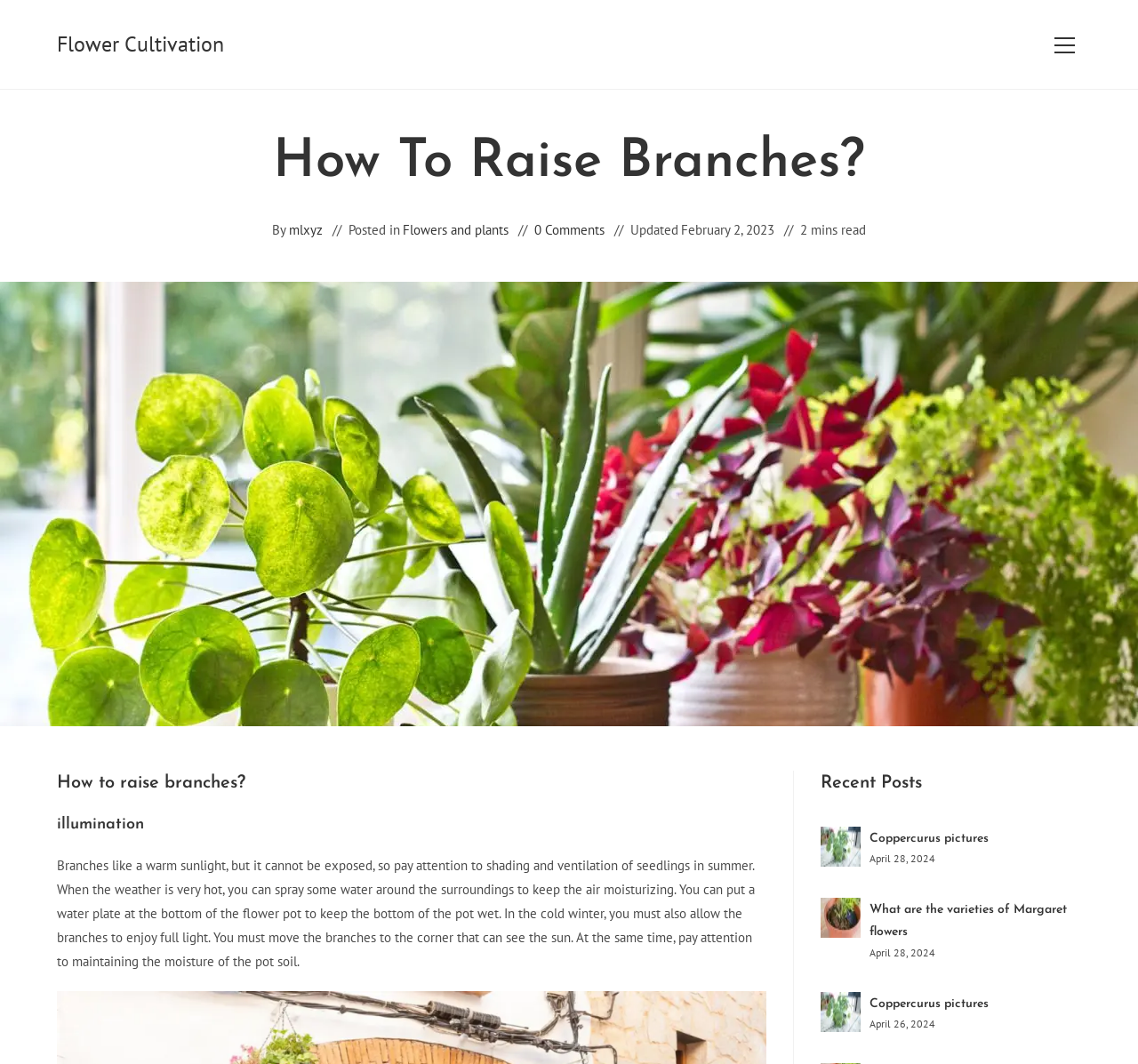Use a single word or phrase to answer this question: 
What is the date of the post?

February 2, 2023